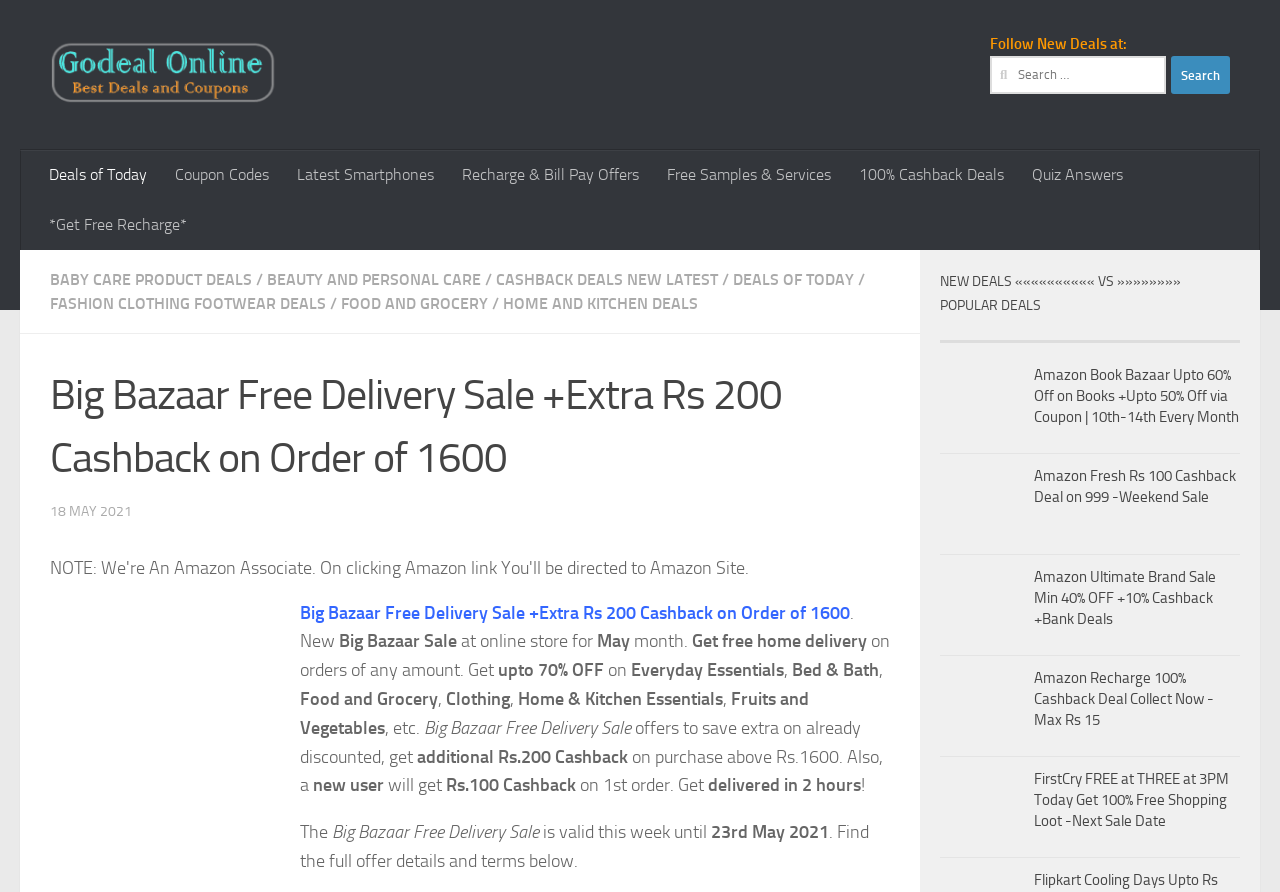Identify the bounding box coordinates for the UI element described as follows: Free Samples & Services. Use the format (top-left x, top-left y, bottom-right x, bottom-right y) and ensure all values are floating point numbers between 0 and 1.

[0.51, 0.168, 0.66, 0.224]